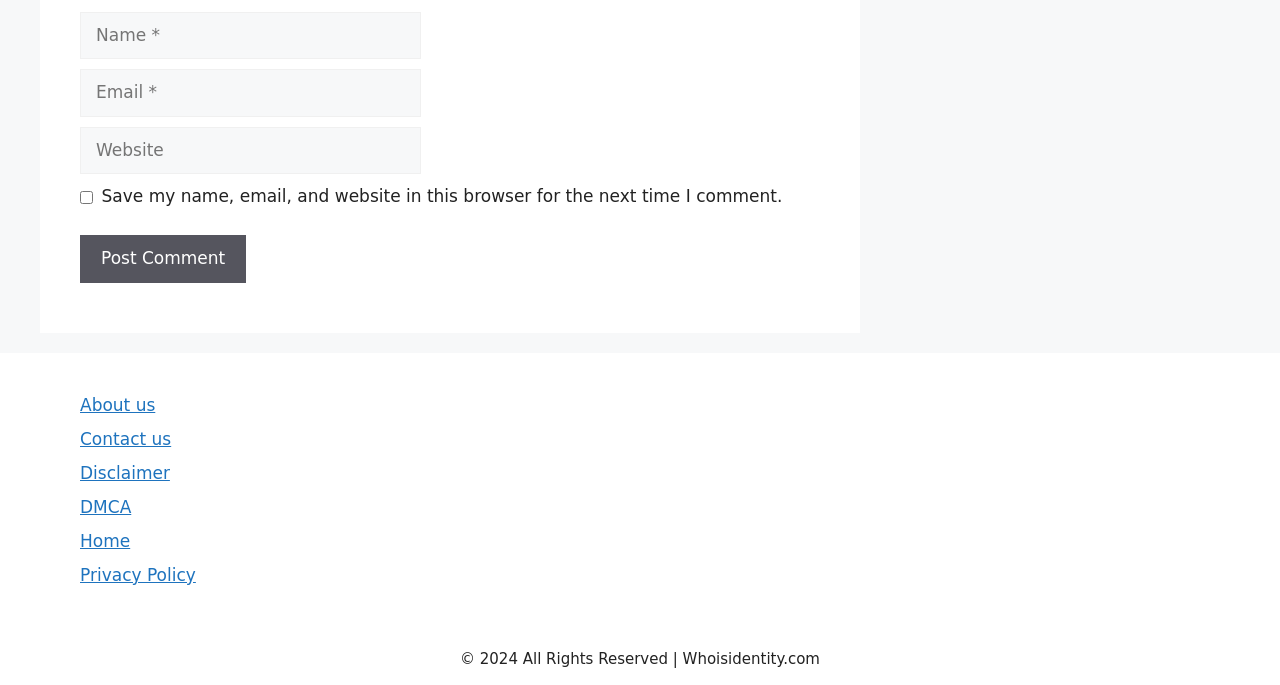Can you find the bounding box coordinates for the UI element given this description: "parent_node: Comment name="url" placeholder="Website""? Provide the coordinates as four float numbers between 0 and 1: [left, top, right, bottom].

[0.062, 0.185, 0.329, 0.255]